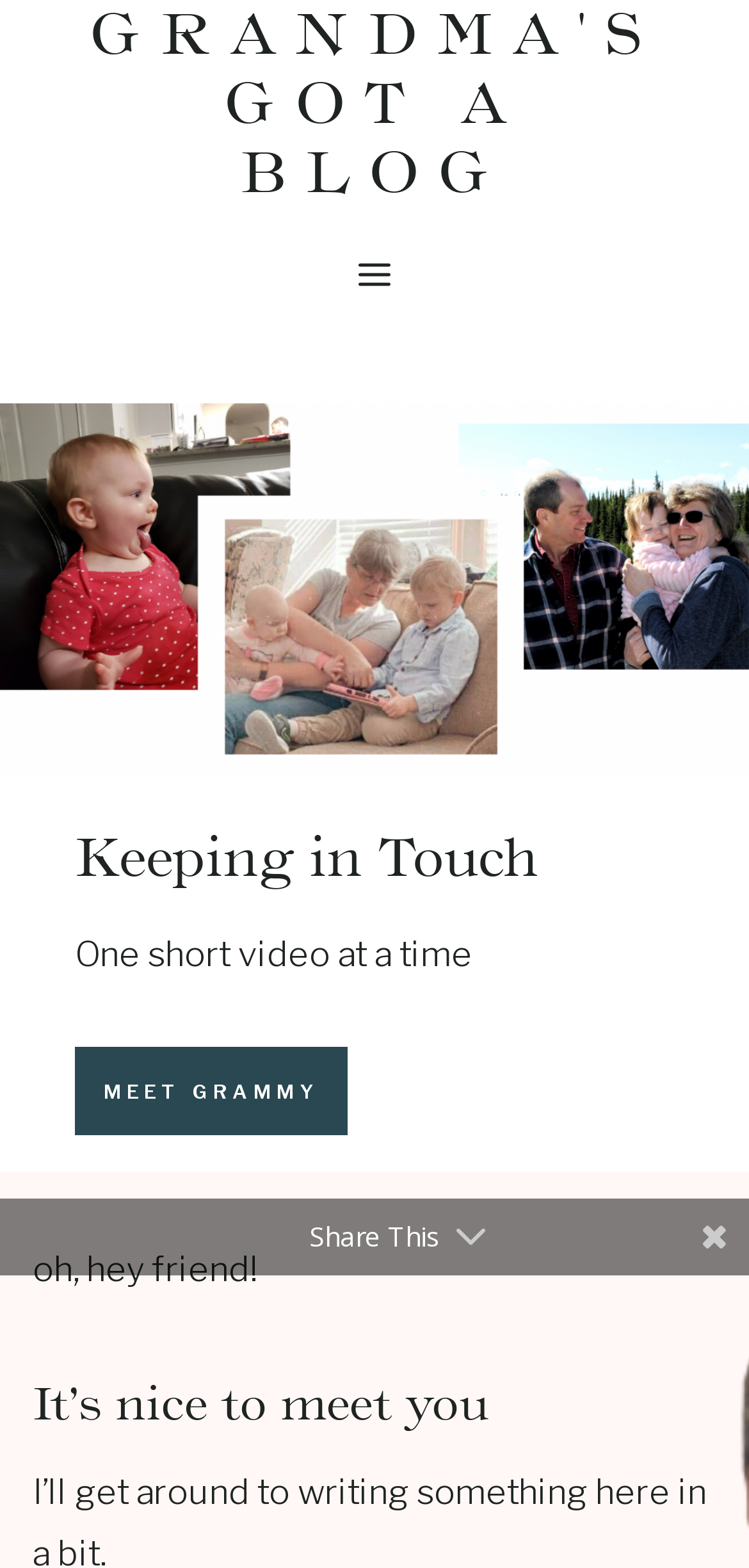What is the title of the first section?
Please give a well-detailed answer to the question.

The first section of the webpage has a heading that says 'Keeping in Touch', which suggests that this section is about staying connected or in touch with someone or something.